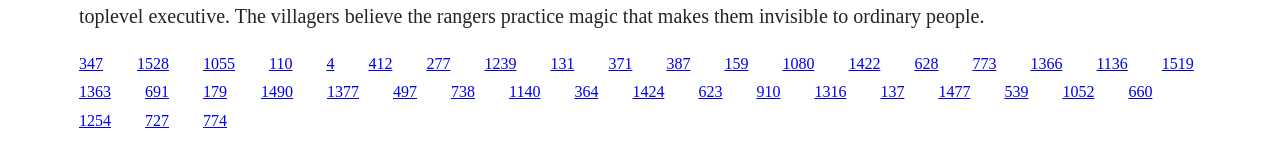Give a one-word or short-phrase answer to the following question: 
What is the vertical position of the first link?

0.379